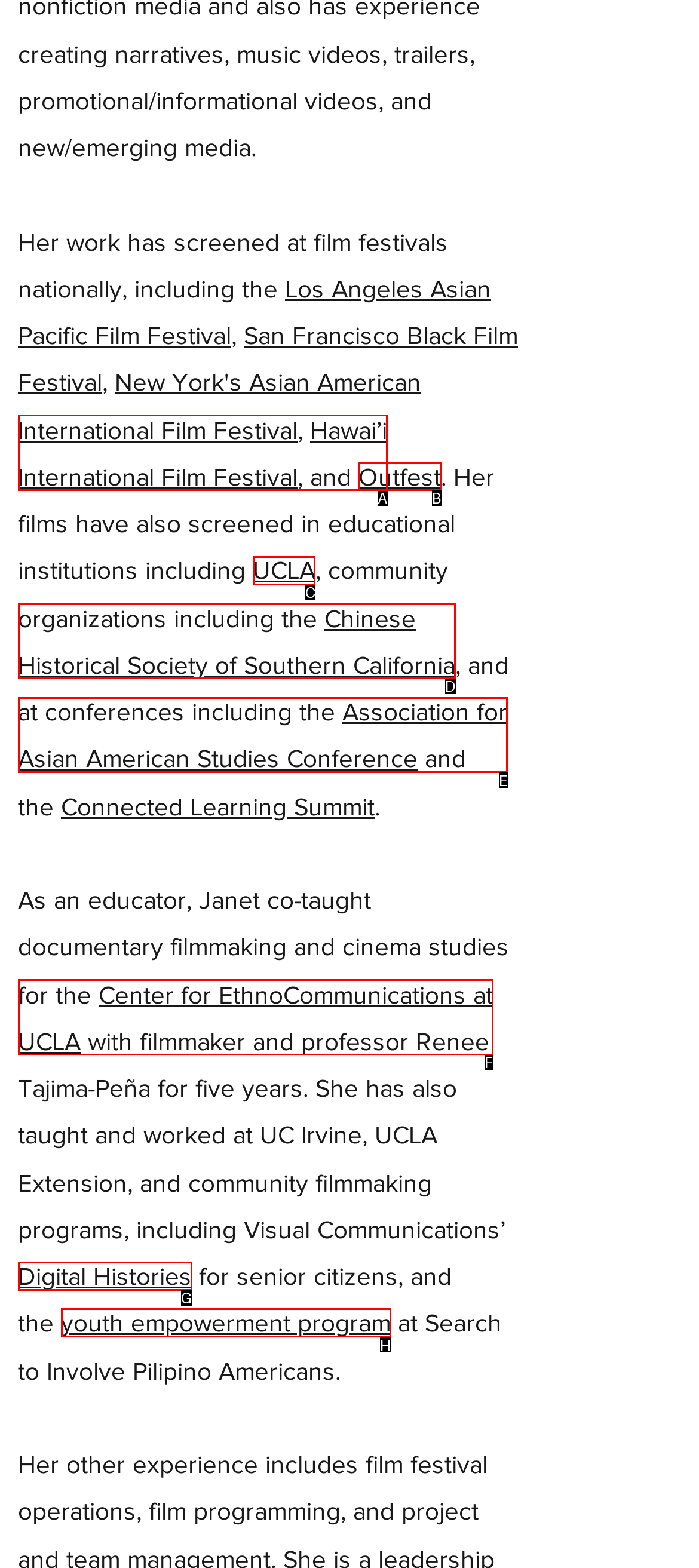Point out the correct UI element to click to carry out this instruction: go to UCLA website
Answer with the letter of the chosen option from the provided choices directly.

C